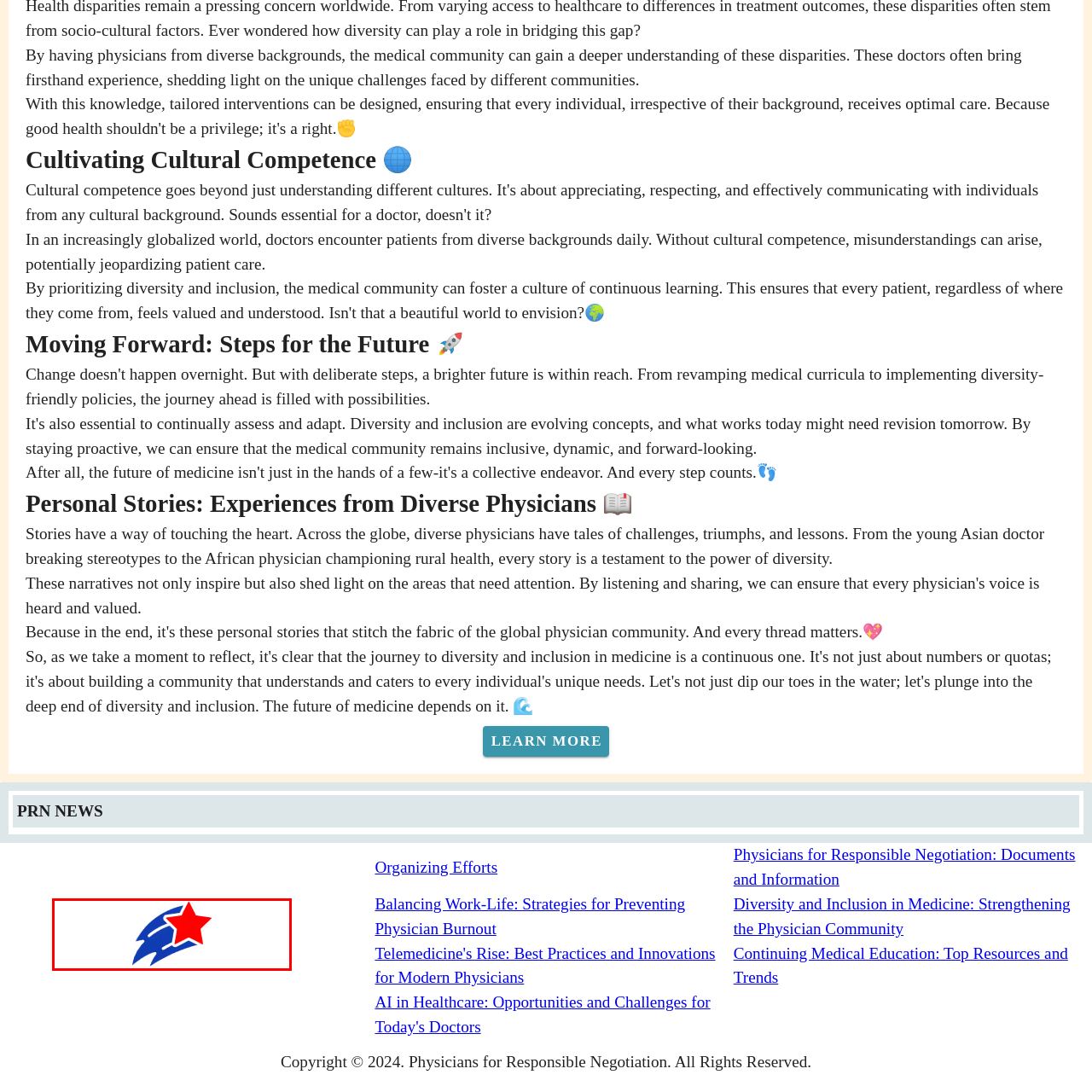Examine the content inside the red bounding box and offer a comprehensive answer to the following question using the details from the image: What is the goal of the collective effort?

The collective effort is aimed at enhancing patient care through understanding and collaboration, by addressing disparities and promoting cultural competence among physicians, ultimately leading to better healthcare outcomes.